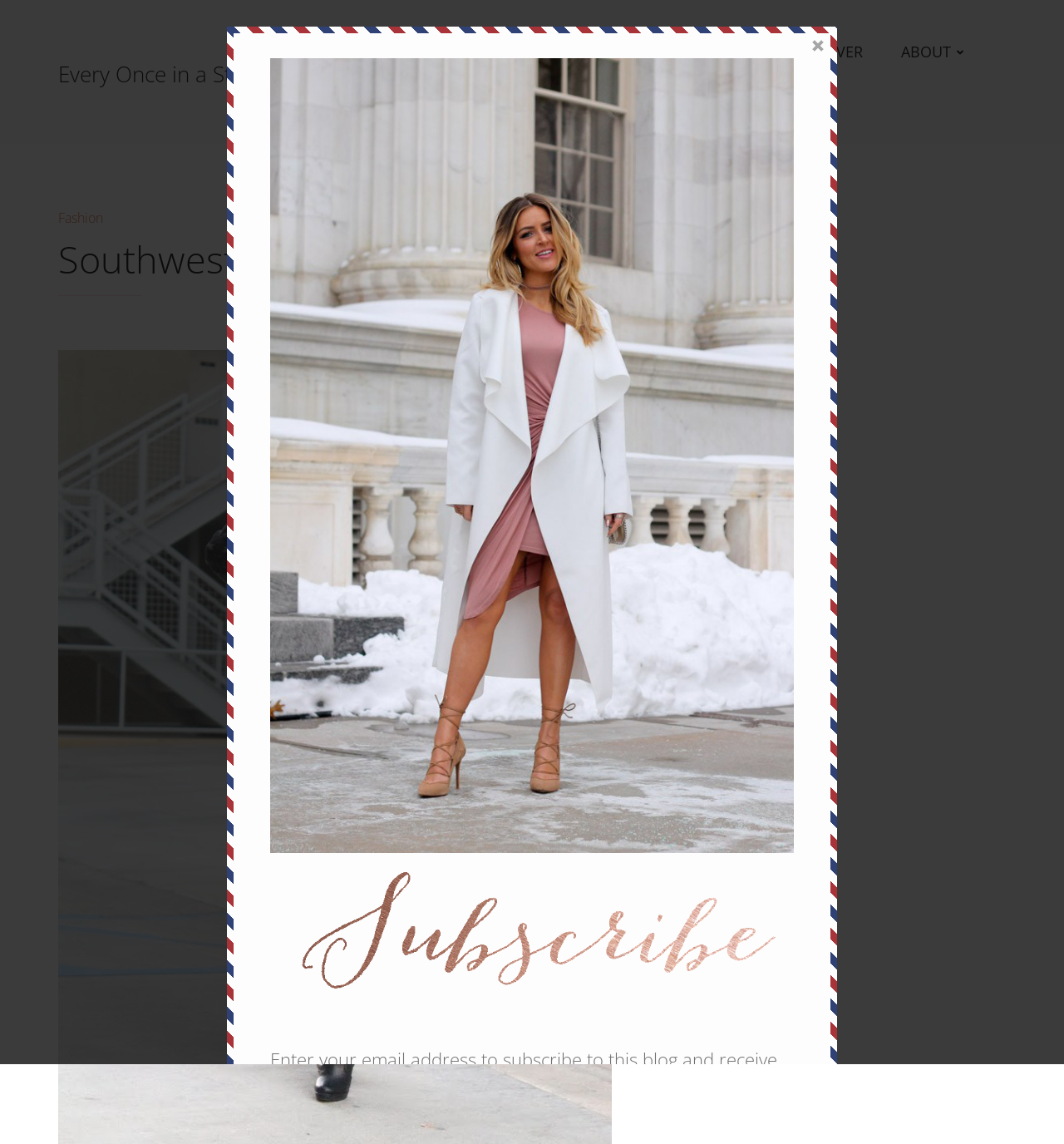What categories are available on the blog?
Refer to the image and give a detailed response to the question.

I found the answer by examining the top navigation bar, which lists the categories available on the blog, including HOME, FASHION, BEAUTY, TRAVEL, FITNESS, DENVER, and ABOUT.